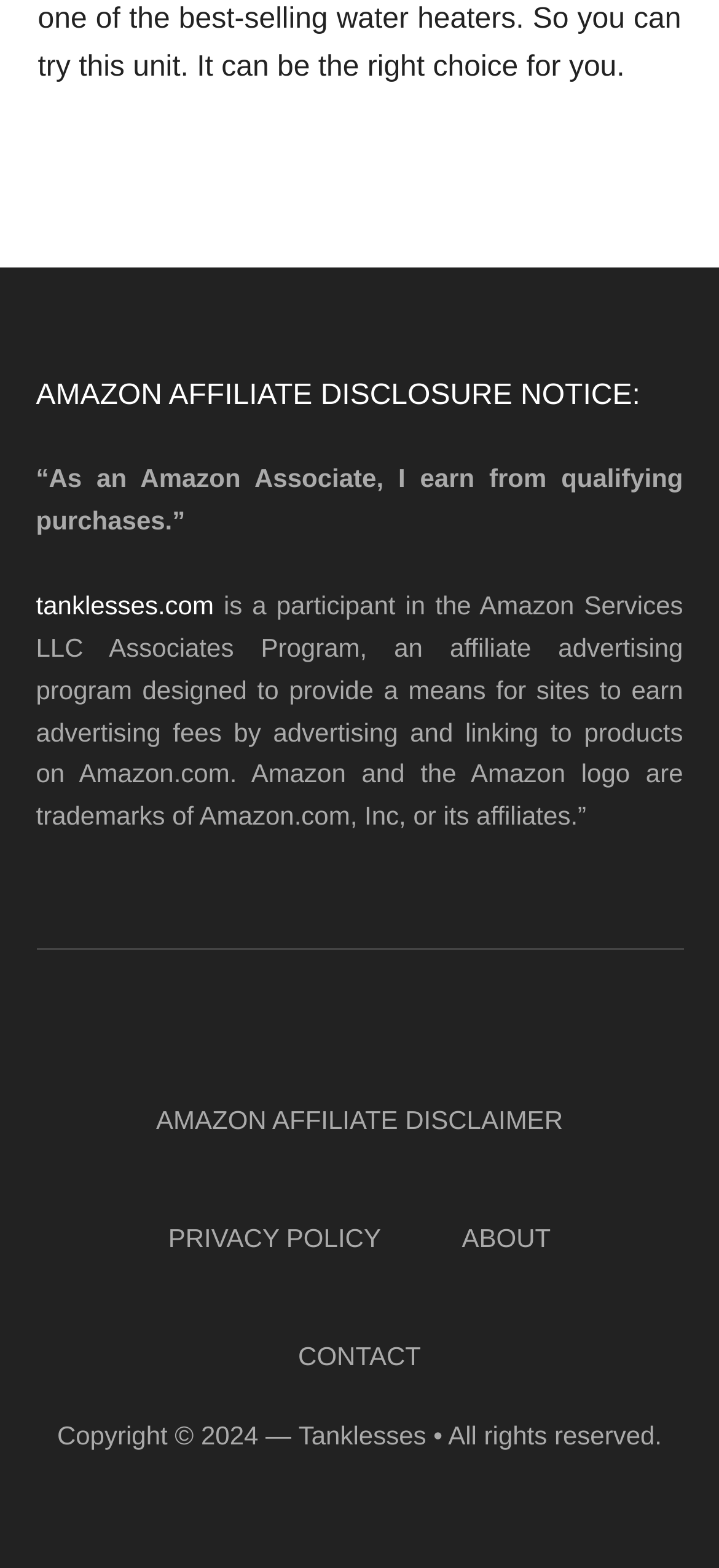Using the element description provided, determine the bounding box coordinates in the format (top-left x, top-left y, bottom-right x, bottom-right y). Ensure that all values are floating point numbers between 0 and 1. Element description: Amazon Affiliate Disclaimer

[0.166, 0.676, 0.834, 0.752]